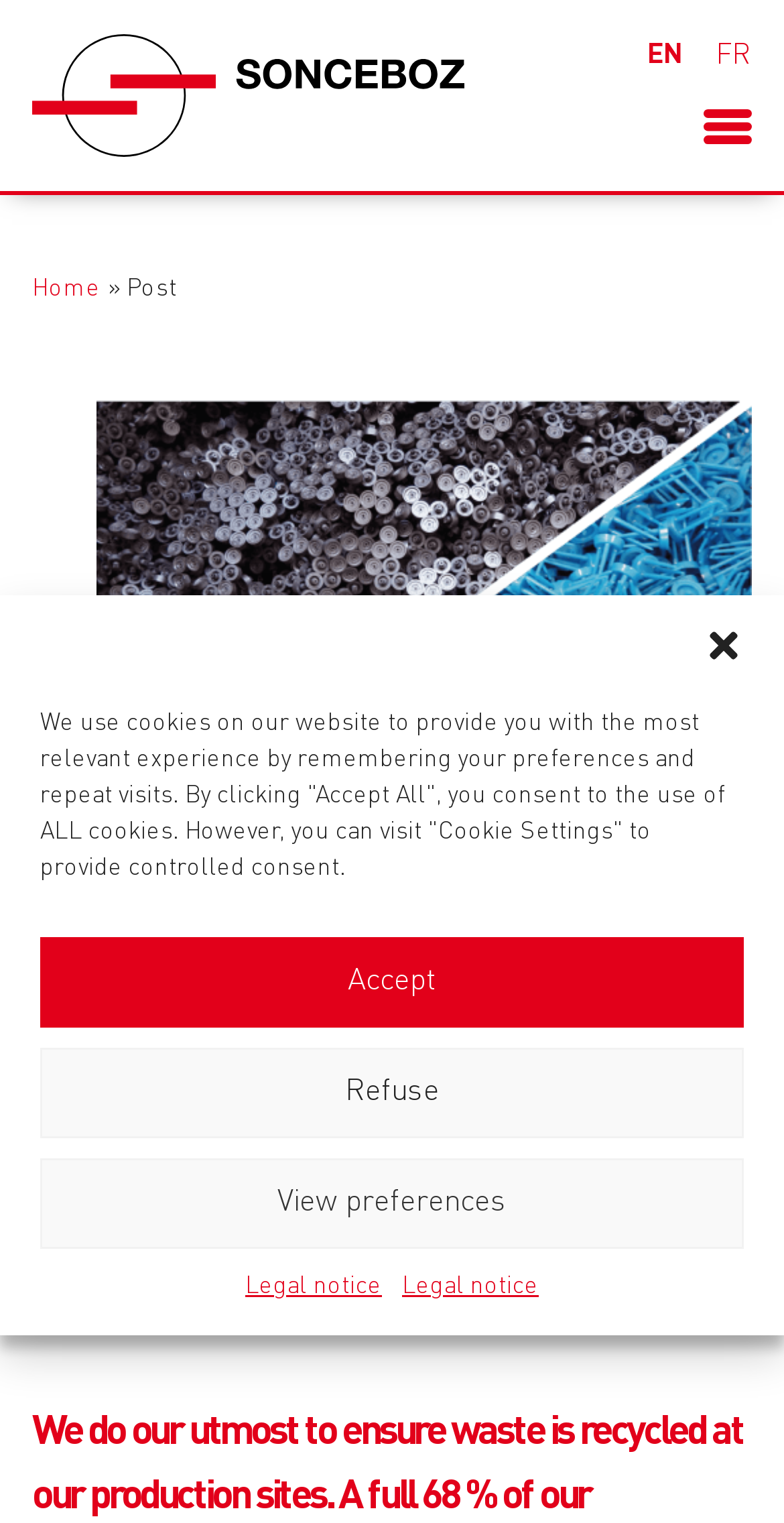Extract the bounding box coordinates for the HTML element that matches this description: "parent_node: EN". The coordinates should be four float numbers between 0 and 1, i.e., [left, top, right, bottom].

[0.846, 0.803, 0.969, 0.877]